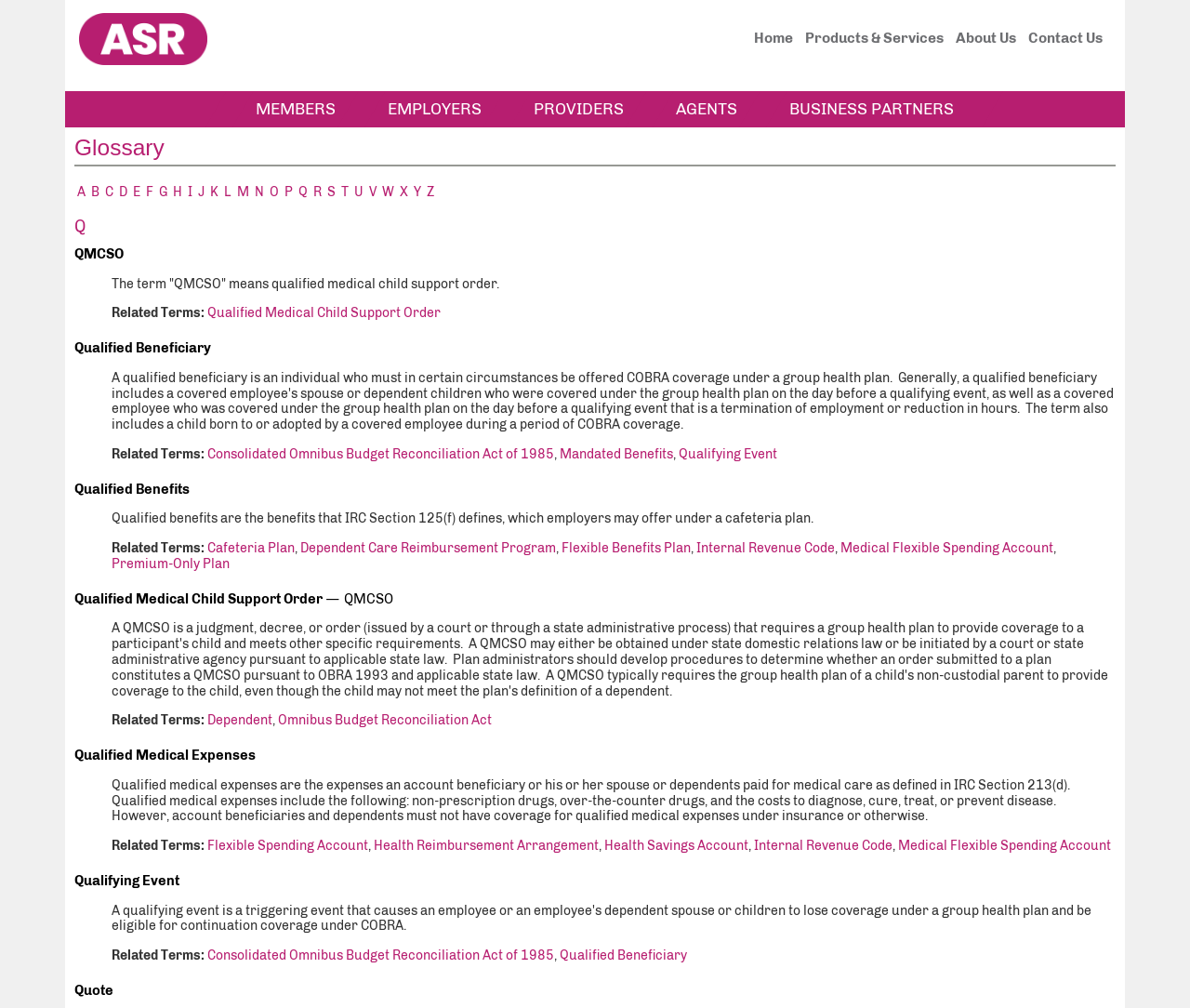Provide the bounding box coordinates of the UI element that matches the description: "Flexible Spending Account".

[0.174, 0.831, 0.309, 0.847]